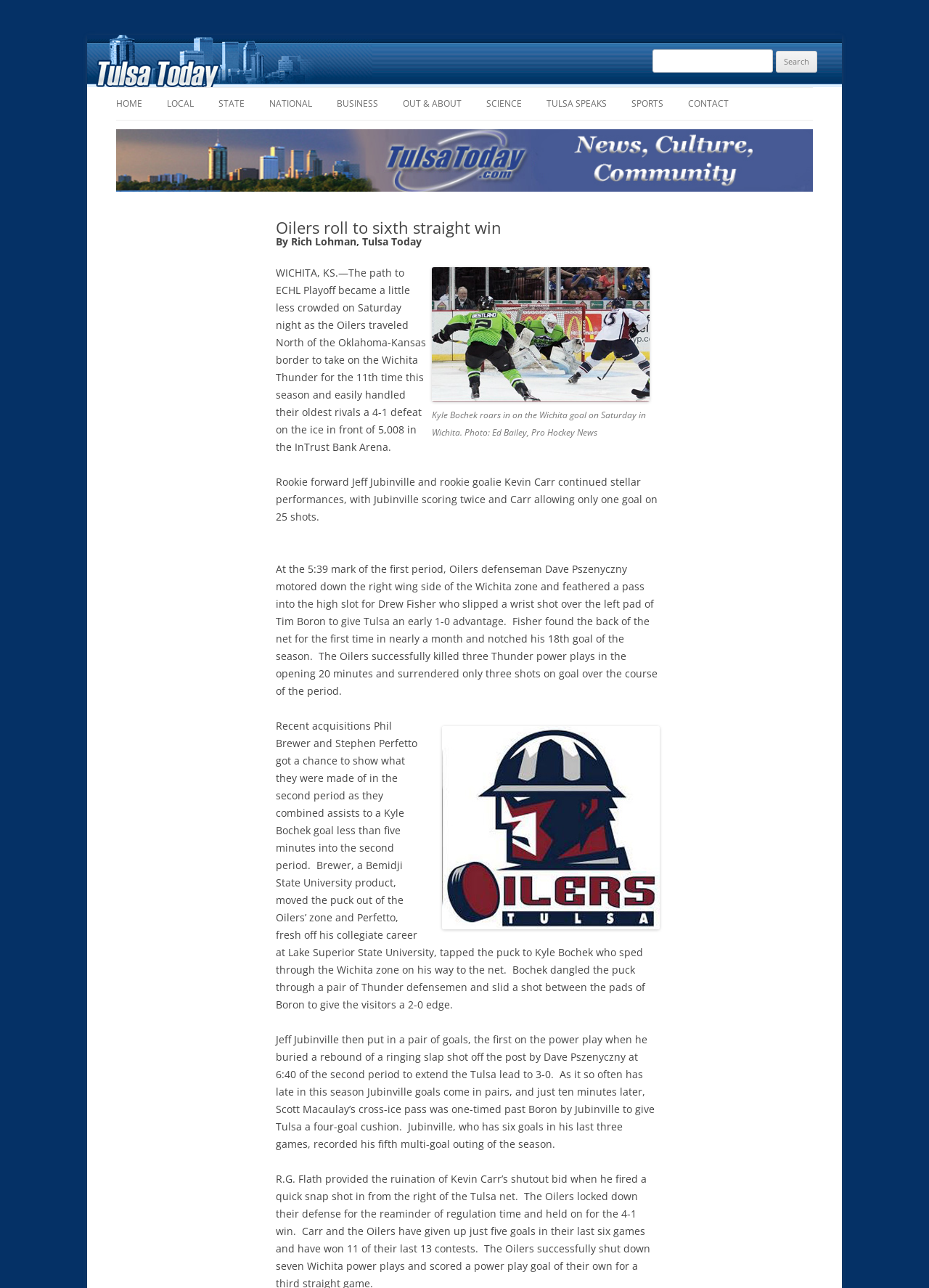Can you provide the bounding box coordinates for the element that should be clicked to implement the instruction: "Go to HOME page"?

[0.125, 0.068, 0.153, 0.093]